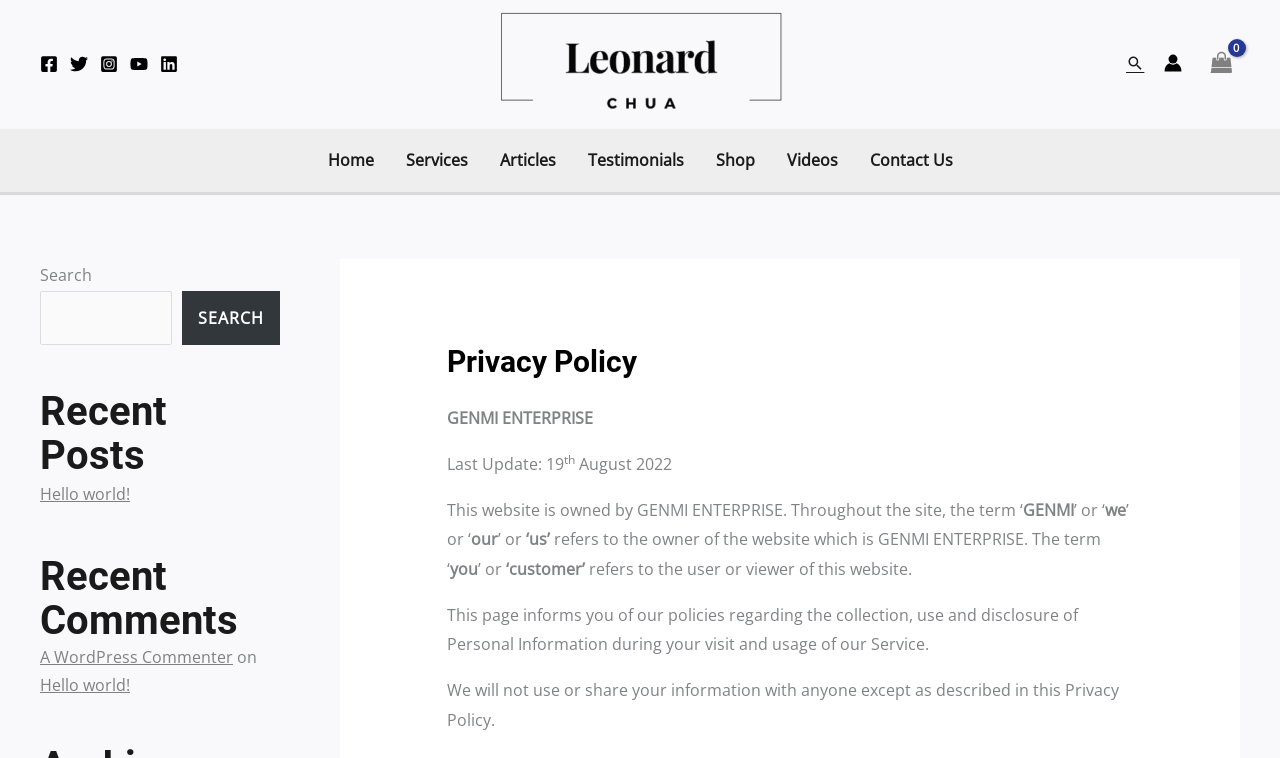Construct a thorough caption encompassing all aspects of the webpage.

This webpage is about the Privacy Policy of Leonard Chua. At the top left corner, there are five social media links, including Facebook, Twitter, Instagram, YouTube, and Linkedin, each accompanied by an image. Next to these links is a larger image of Leonard Chua with a link to his profile. On the top right corner, there are three more links: a search icon, an account icon, and a link with a numerical value.

Below these top elements, there is a navigation menu with seven links: Home, Services, Articles, Testimonials, Shop, Videos, and Contact Us. 

On the left side of the page, there are three sections. The first section has a search bar with a search button. The second section is titled "Recent Posts" and has a link to an article titled "Hello world!". The third section is titled "Recent Comments" and has an article with a comment from "A WordPress Commenter" on the post "Hello world!".

On the right side of the page, there is a main content area with a heading "Privacy Policy" and several paragraphs of text. The text explains the privacy policy of GENMI ENTERPRISE, including the collection, use, and disclosure of personal information. The policy also states that the company will not use or share user information except as described in the policy.